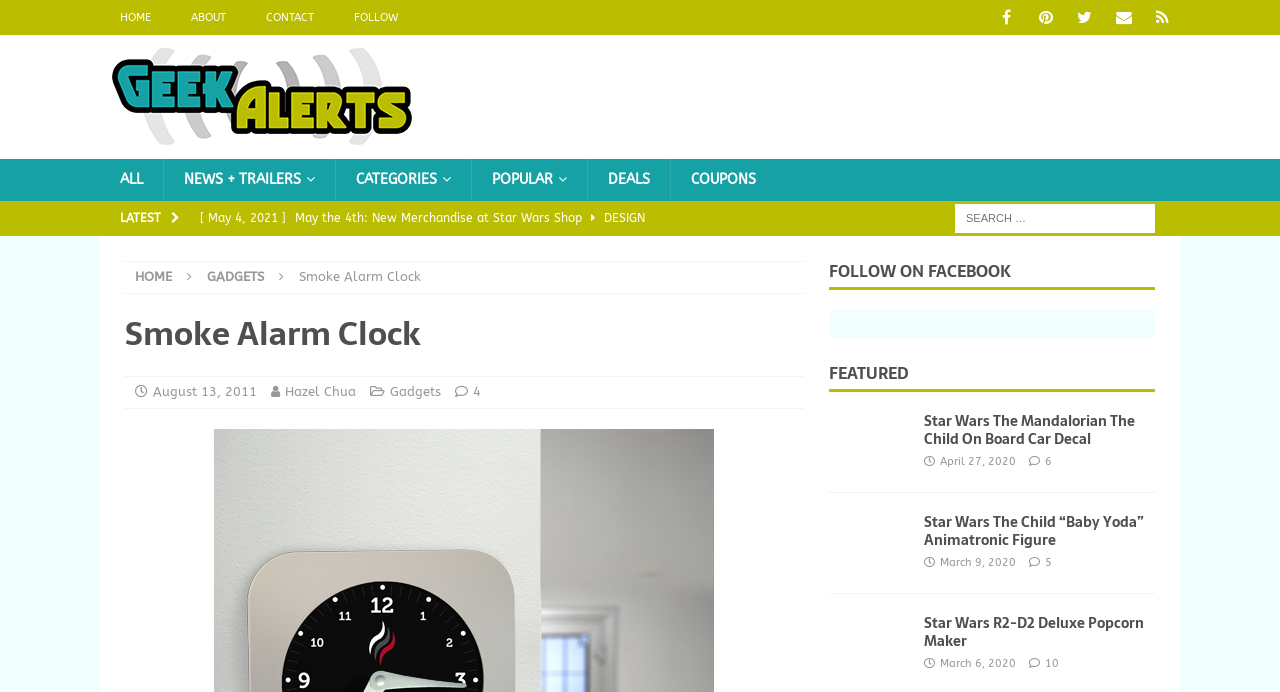Locate the bounding box coordinates of the region to be clicked to comply with the following instruction: "Follow on Facebook". The coordinates must be four float numbers between 0 and 1, in the form [left, top, right, bottom].

[0.647, 0.378, 0.902, 0.419]